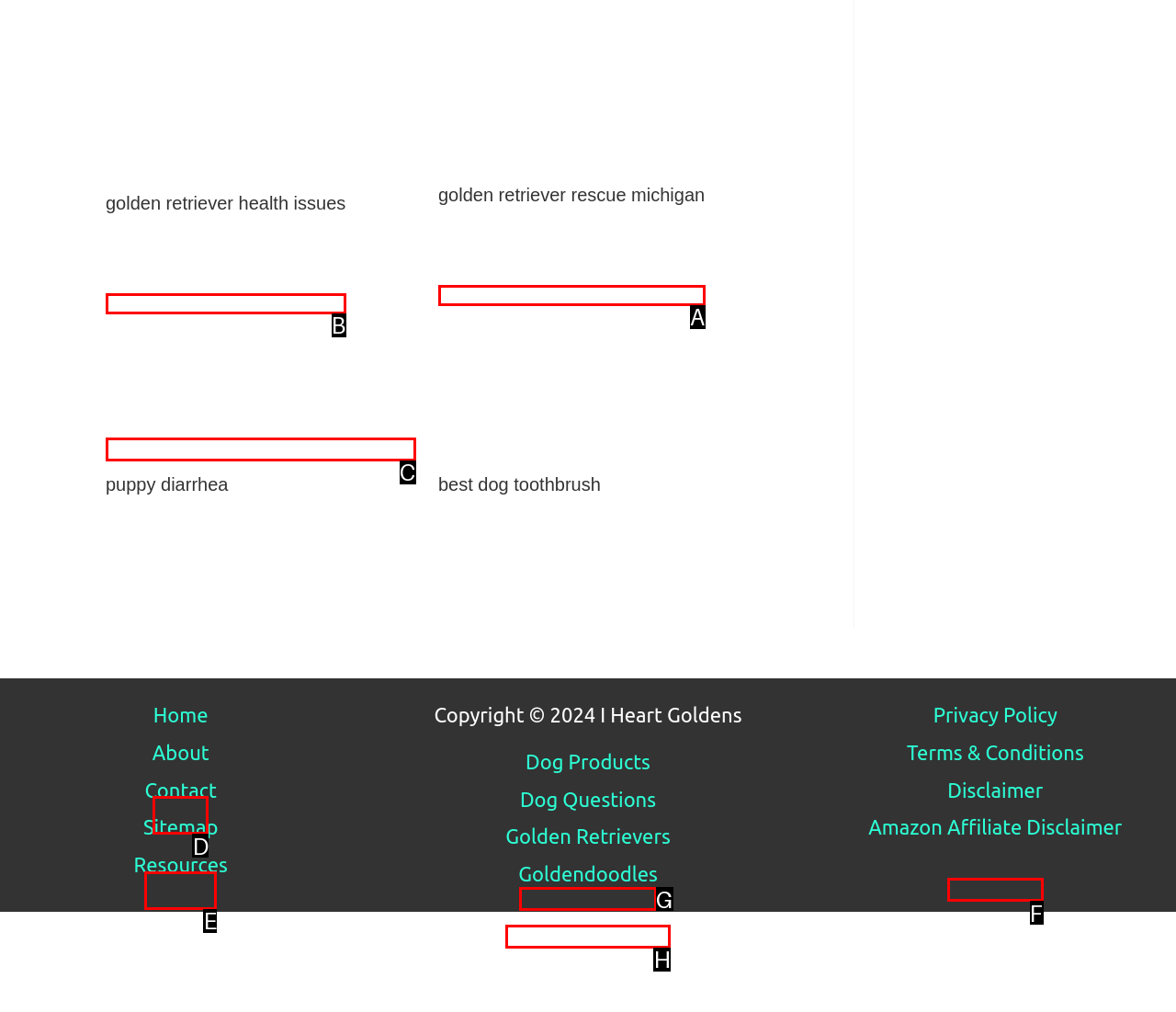Identify the option that corresponds to the description: aria-label="Read more about puppy diarrhea" 
Provide the letter of the matching option from the available choices directly.

C